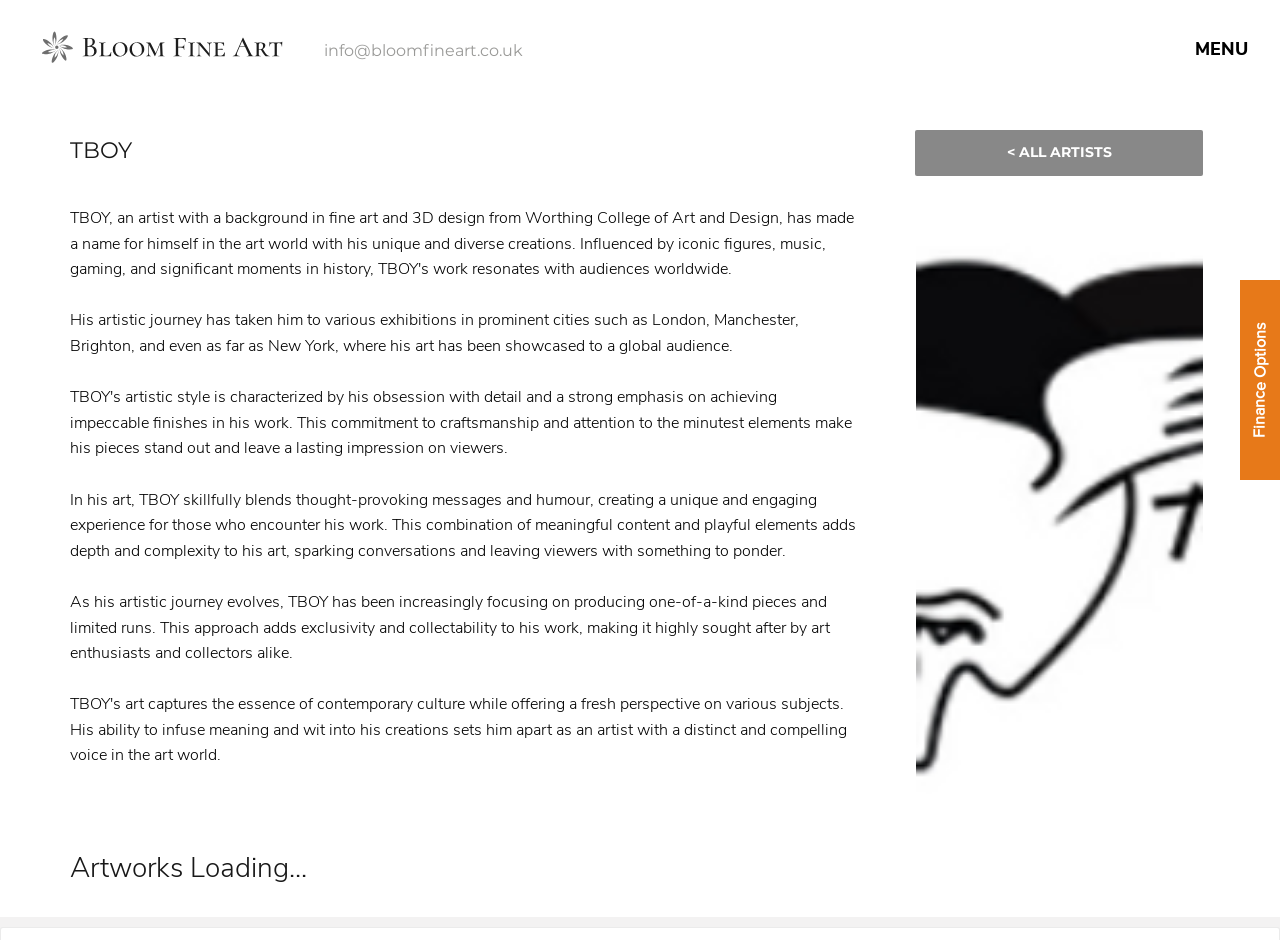Describe every aspect of the webpage in a detailed manner.

The webpage is about TBOY, an artist who studied at Worthing College of Art and Design. At the top right corner, there is a "MENU" button. Below it, there is a heading with the email address "info@bloomfineart.co.uk" and a link to it. To the left of the email address, there is a "Bloom Fine Art Header Logo" image, which is also a link. On the top right corner, there is a "Cart with 0 items" button with an SVG icon.

The main content of the webpage is about TBOY's artistic journey. There is a heading "Artworks Loading..." at the bottom of the page. Above it, there is a link to "ALL ARTISTS" on the right side. On the left side, there is a large image of TBOY, which takes up most of the page's width. Below the image, there is a heading with TBOY's name.

The webpage also features three paragraphs of text that describe TBOY's artistic journey and style. The first paragraph explains that TBOY's art has been showcased in prominent cities around the world. The second paragraph describes how TBOY's art combines thought-provoking messages and humor. The third paragraph mentions that TBOY is focusing on producing unique and exclusive pieces.

At the bottom right corner of the page, there is a link to "Finance Options".